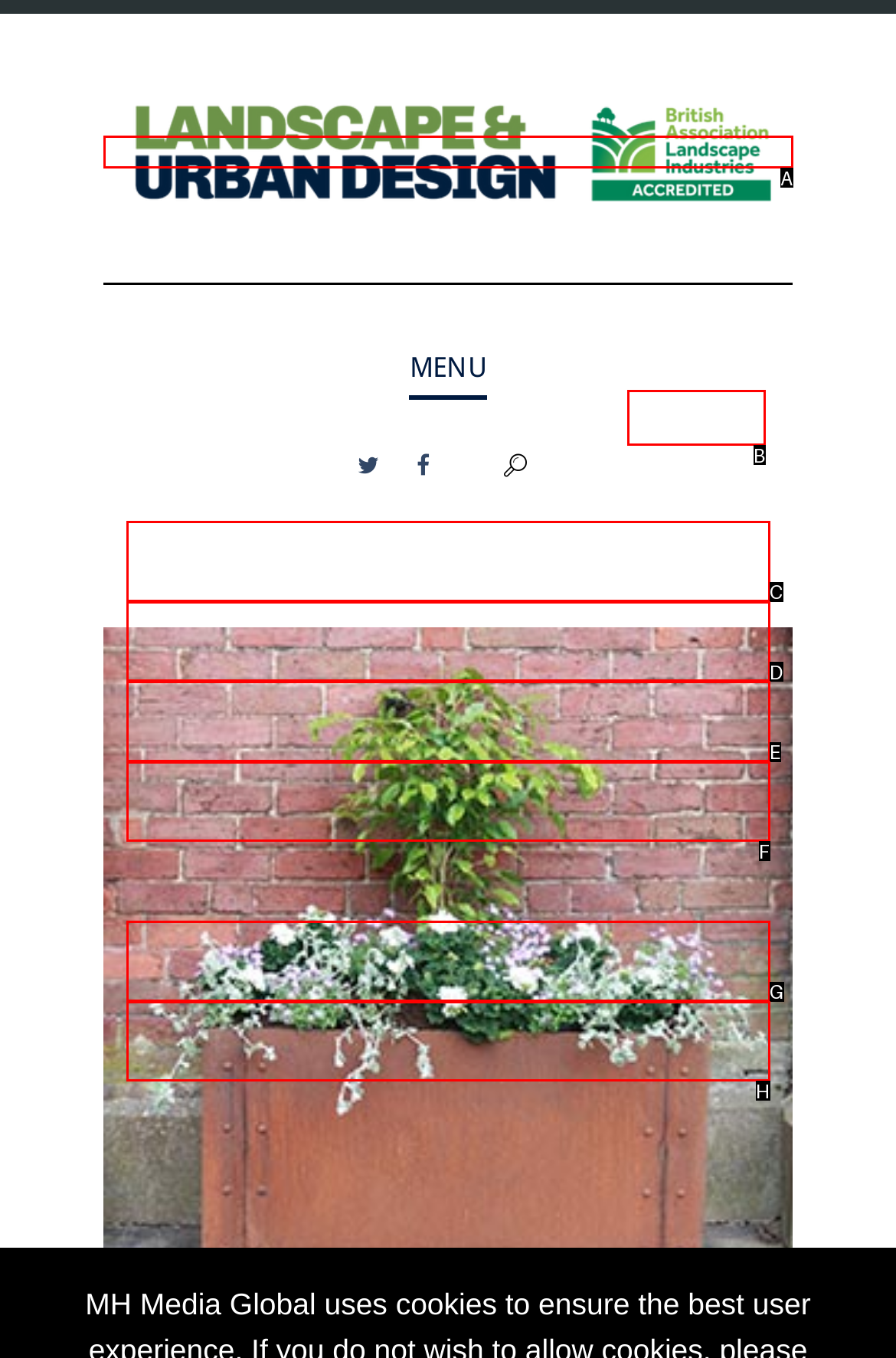Choose the letter that best represents the description: Home. Answer with the letter of the selected choice directly.

C